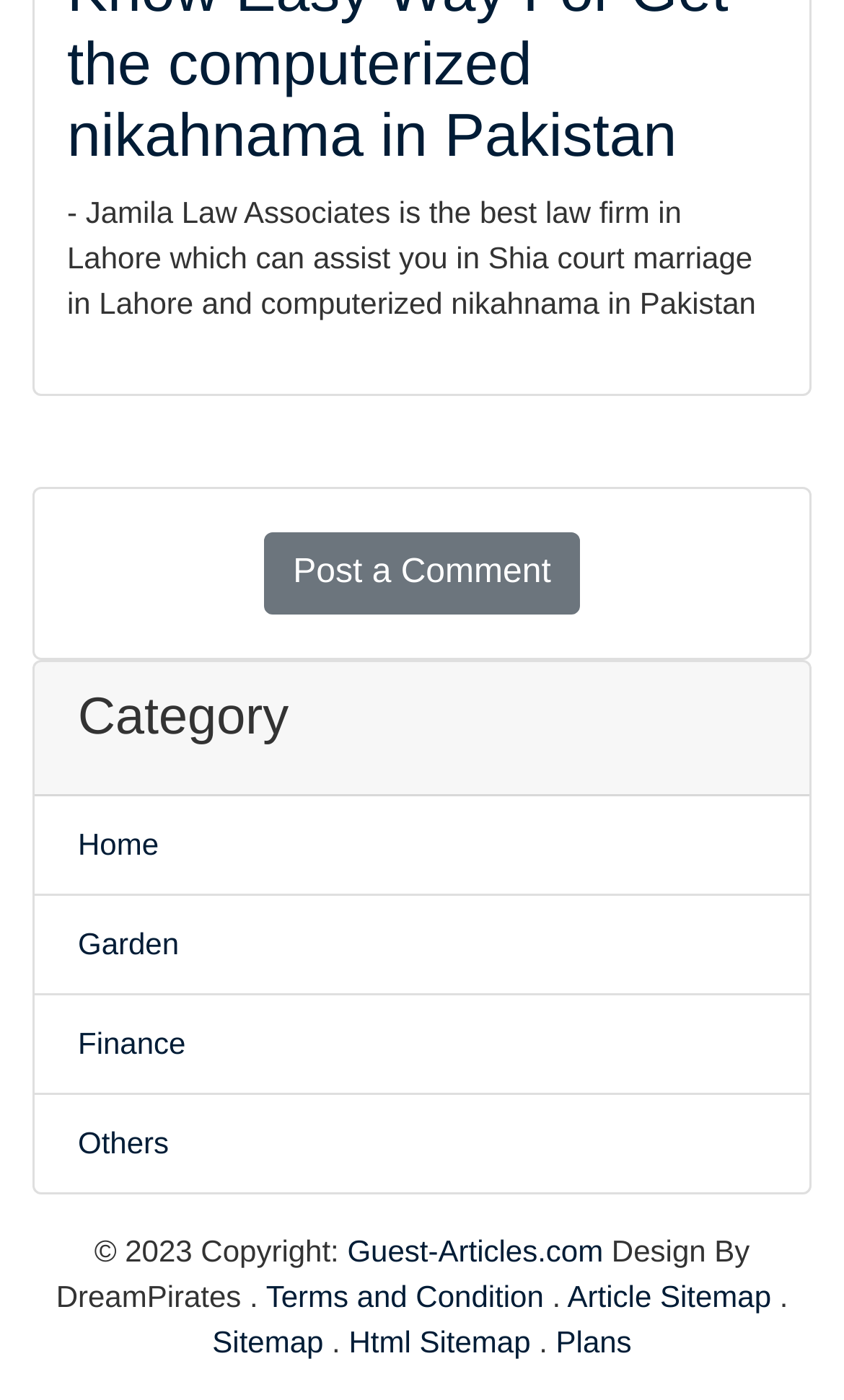Can I post a comment on this website? Please answer the question using a single word or phrase based on the image.

Yes